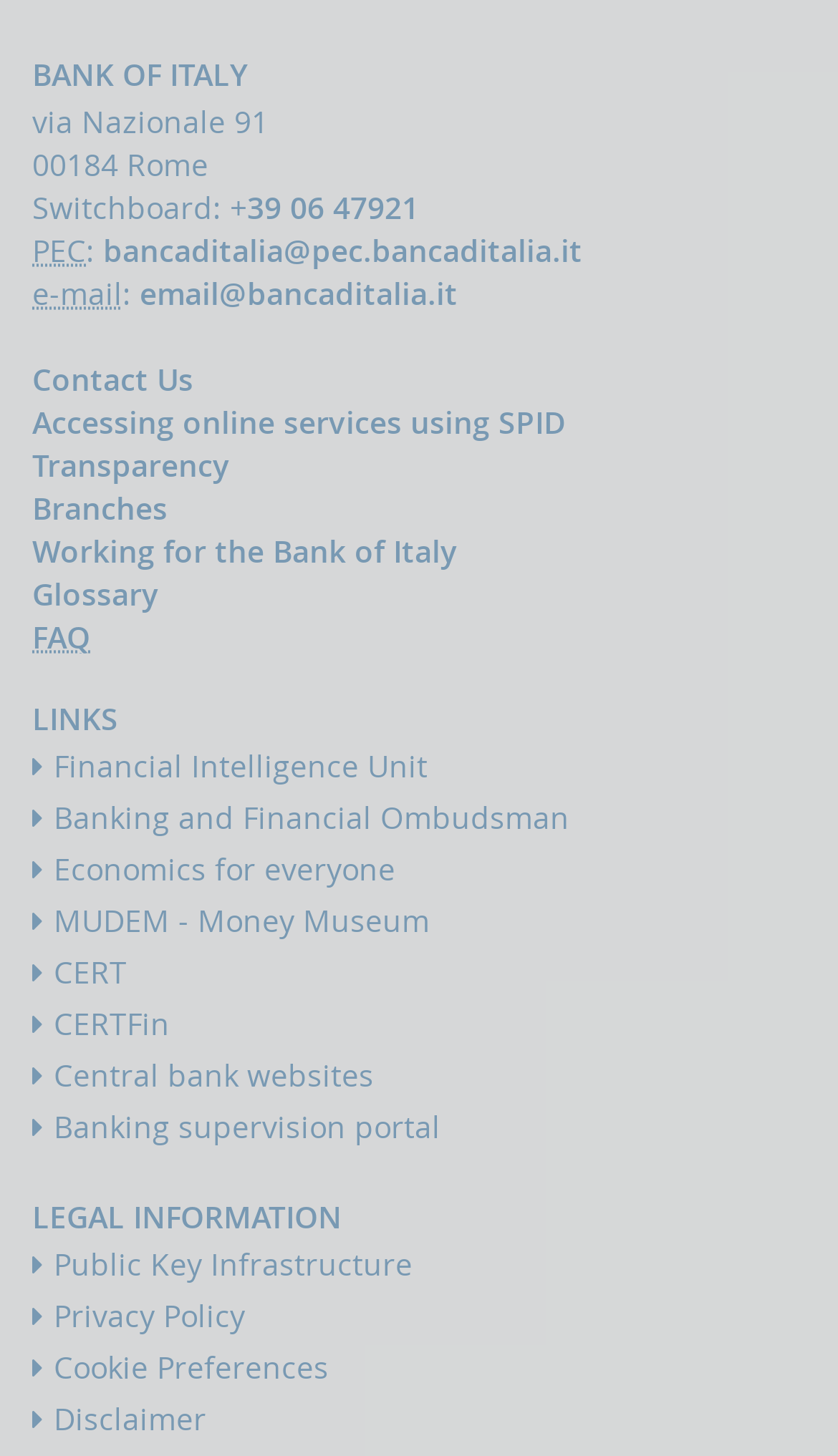Find the bounding box coordinates for the area that must be clicked to perform this action: "Click on About Us".

[0.138, 0.159, 0.256, 0.225]